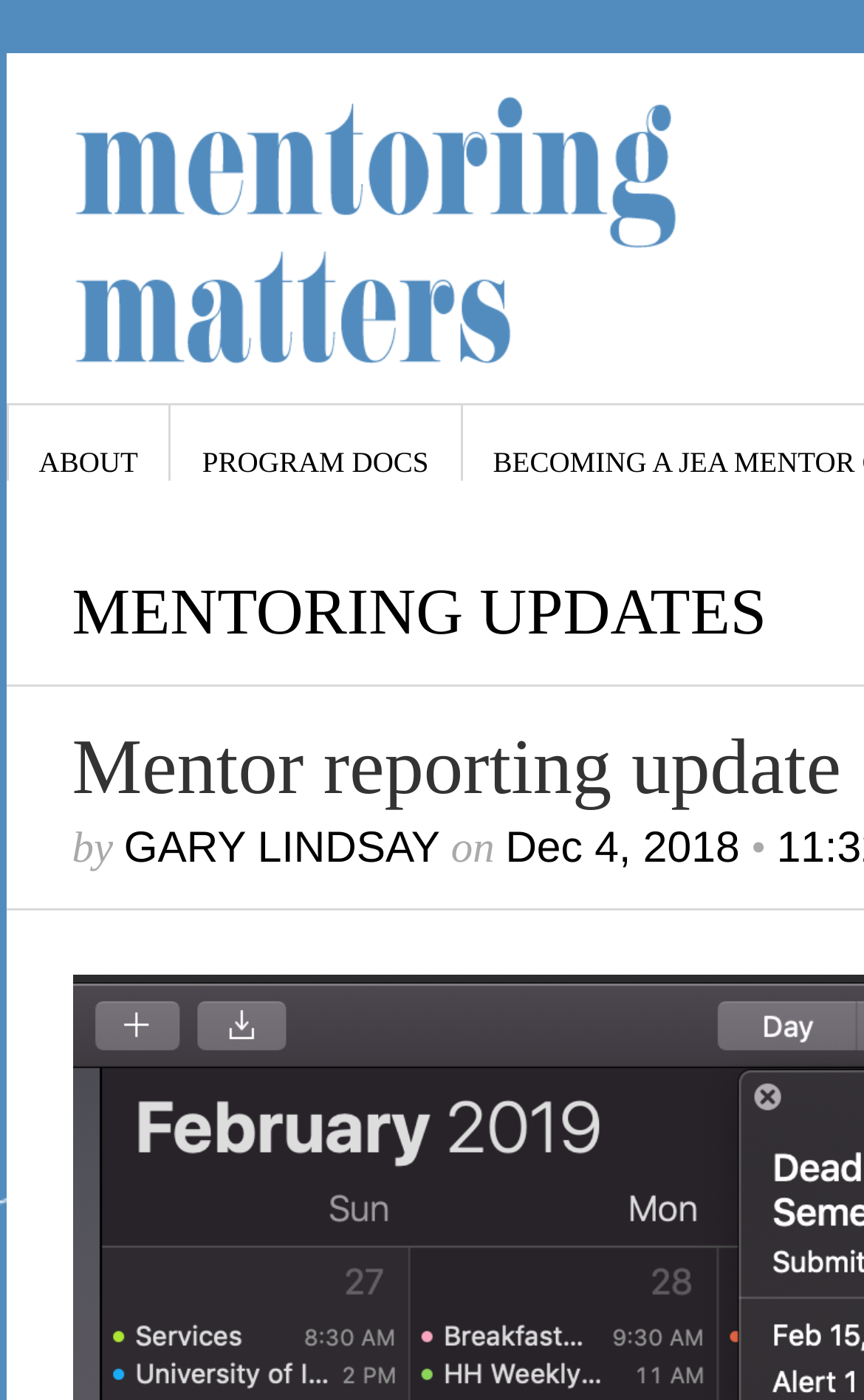Determine the bounding box coordinates of the clickable region to execute the instruction: "view recent comments". The coordinates should be four float numbers between 0 and 1, denoted as [left, top, right, bottom].

[0.083, 0.555, 0.827, 0.573]